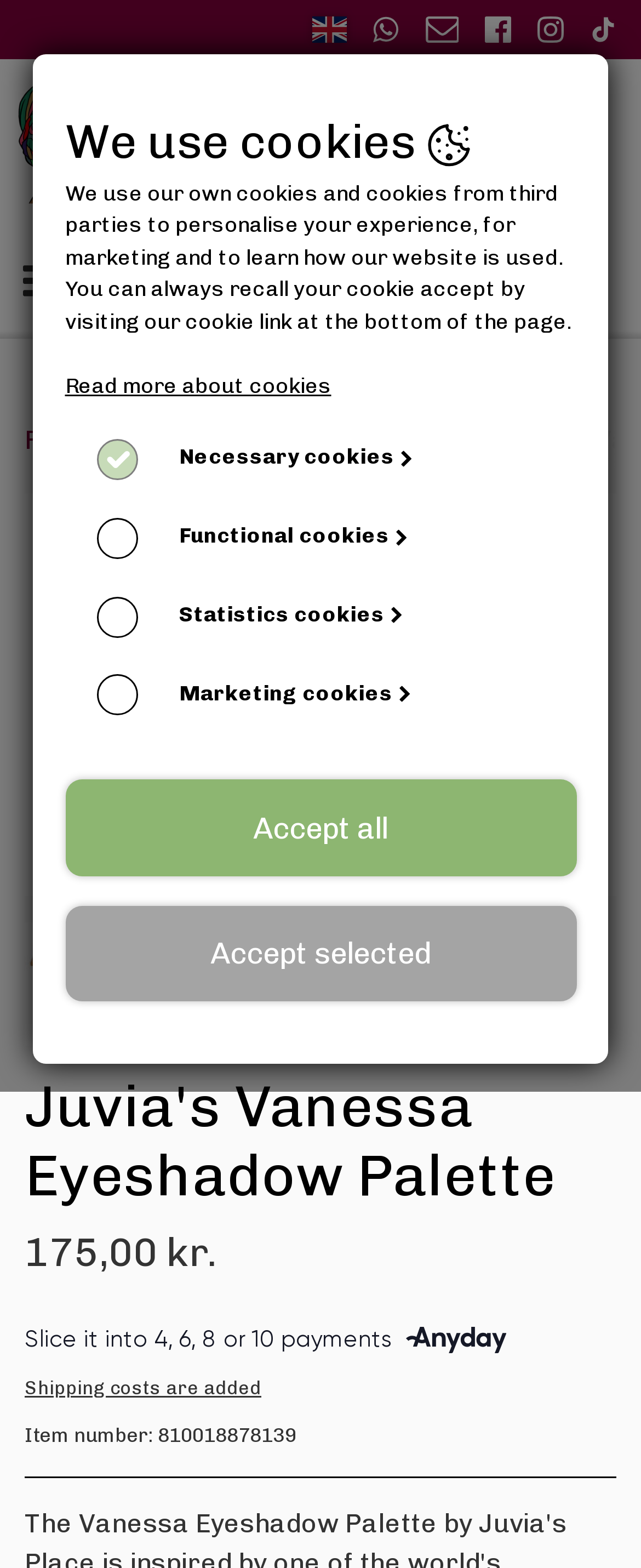Locate the bounding box coordinates of the clickable part needed for the task: "Check the price of the eyeshadow palette".

[0.038, 0.783, 0.338, 0.813]